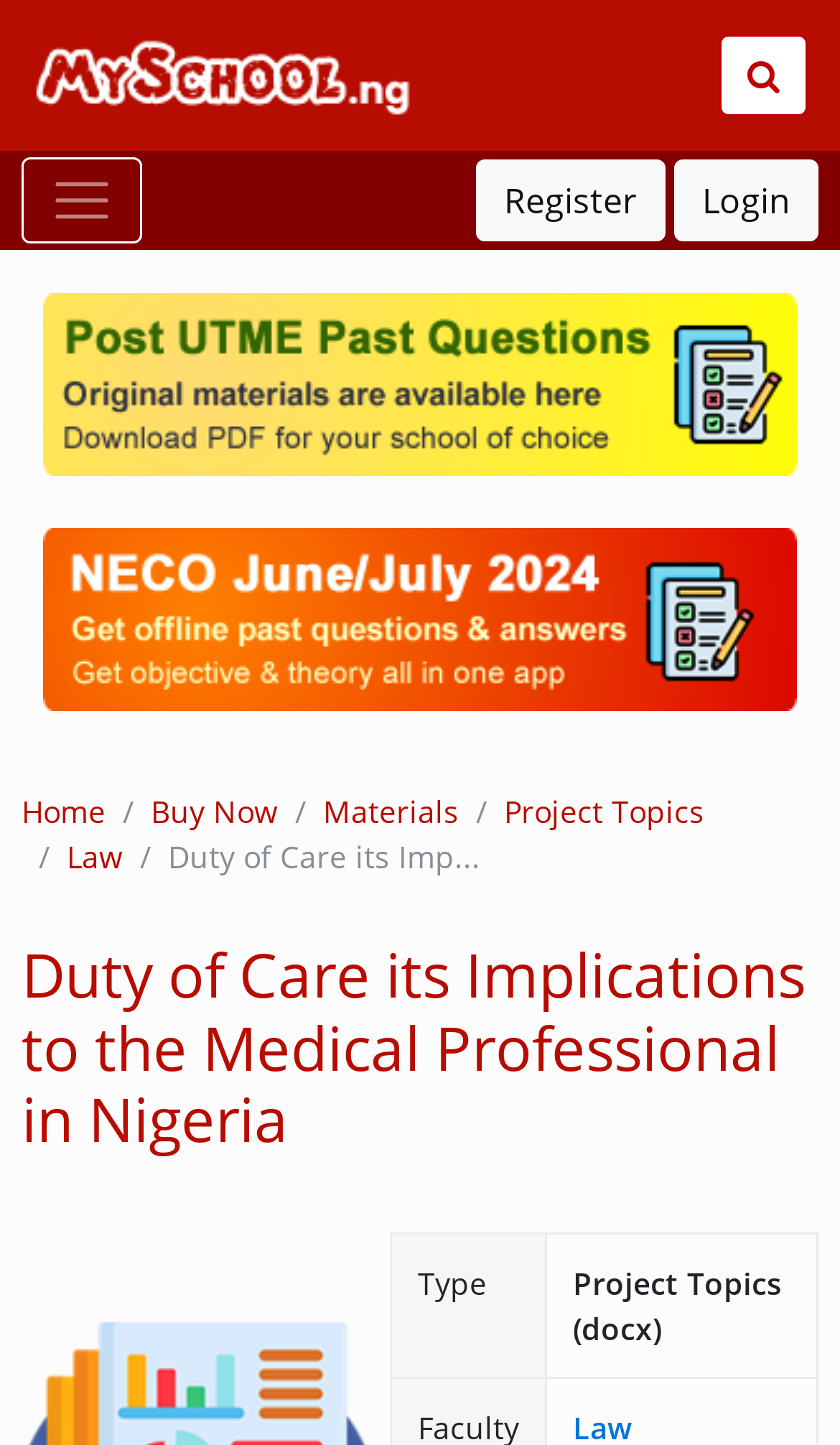How many images are there on the webpage?
Based on the visual information, provide a detailed and comprehensive answer.

I counted the images on the webpage, which are the 'Myschool.ng' logo, the image associated with the 'Post-UTME Past Questions' link, the image associated with the 'NECO June/July 2024' link, and possibly others. In total, I found 4 images on the webpage.